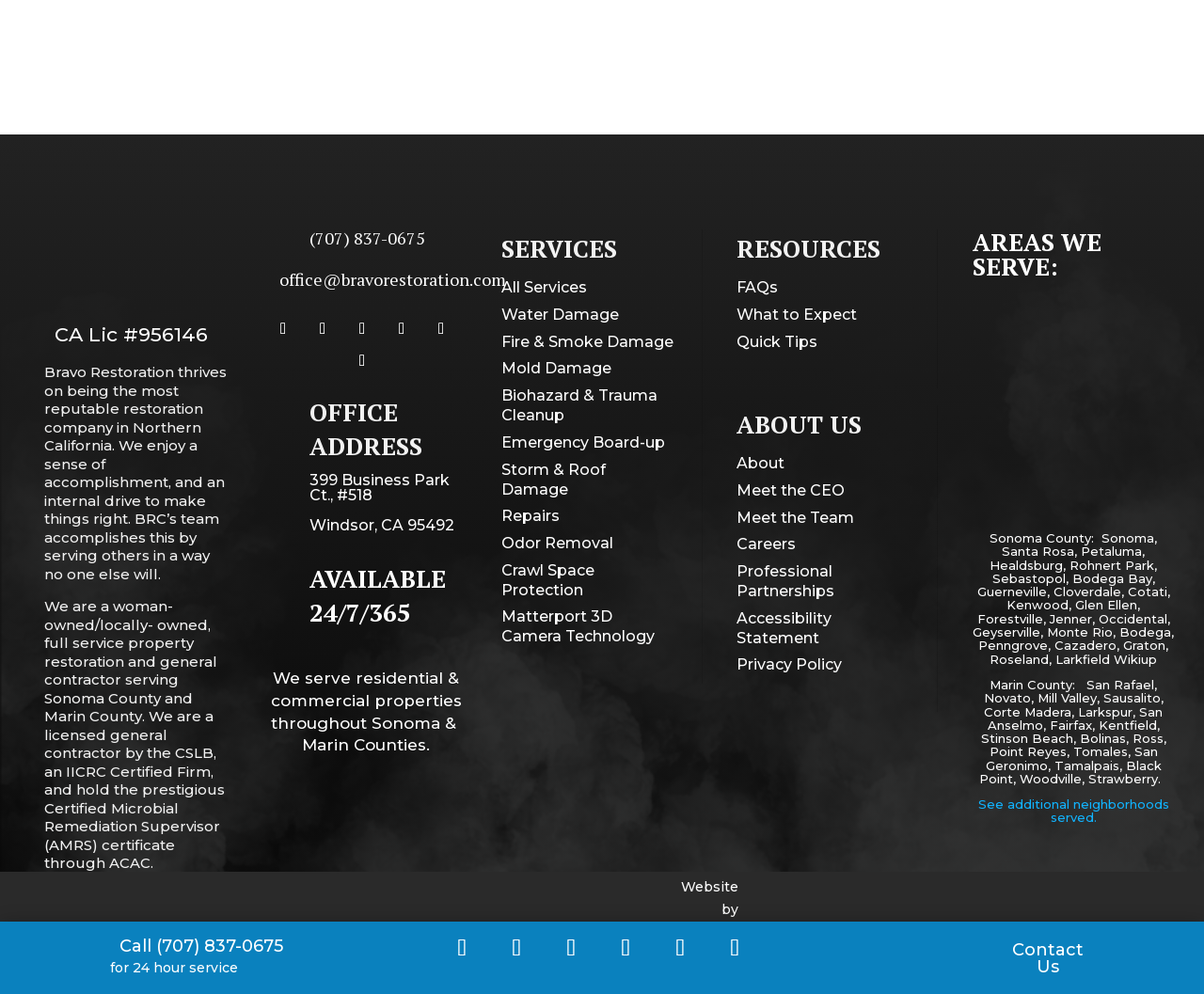Using the webpage screenshot, locate the HTML element that fits the following description and provide its bounding box: "Follow".

[0.288, 0.347, 0.314, 0.379]